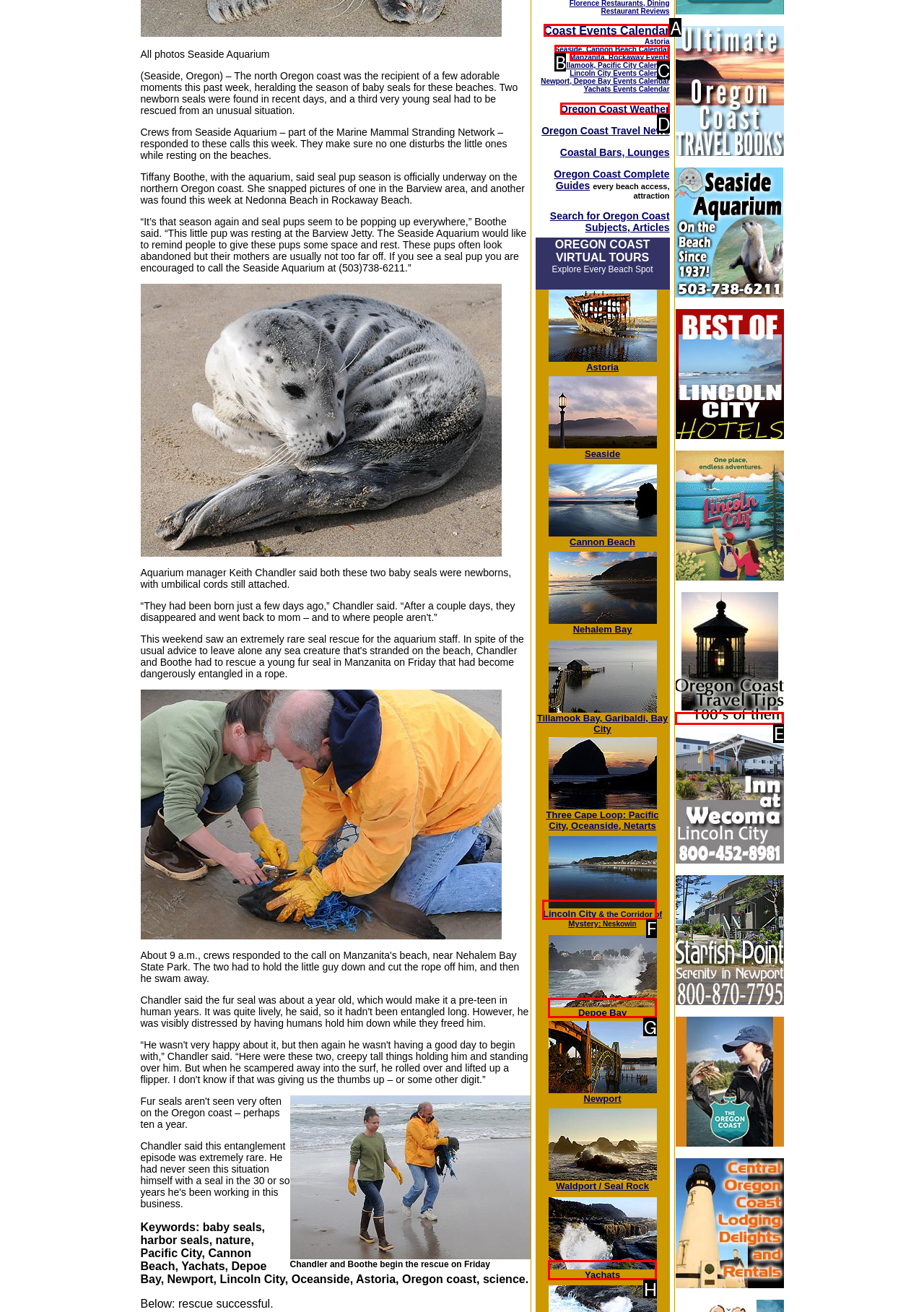With the description: Coast Events Calendar, find the option that corresponds most closely and answer with its letter directly.

A